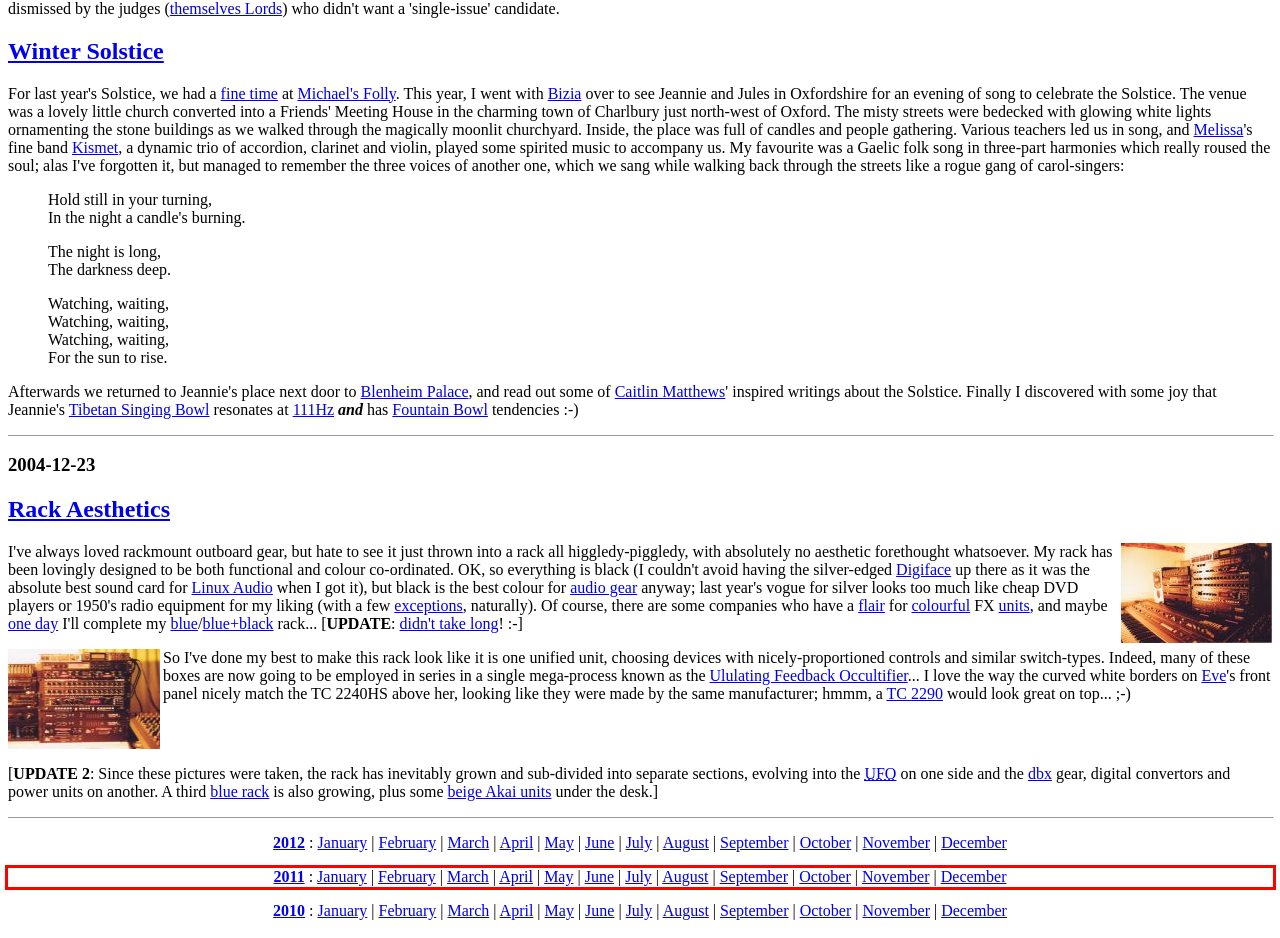You are provided with a screenshot of a webpage that includes a UI element enclosed in a red rectangle. Extract the text content inside this red rectangle.

2011 : January | February | March | April | May | June | July | August | September | October | November | December